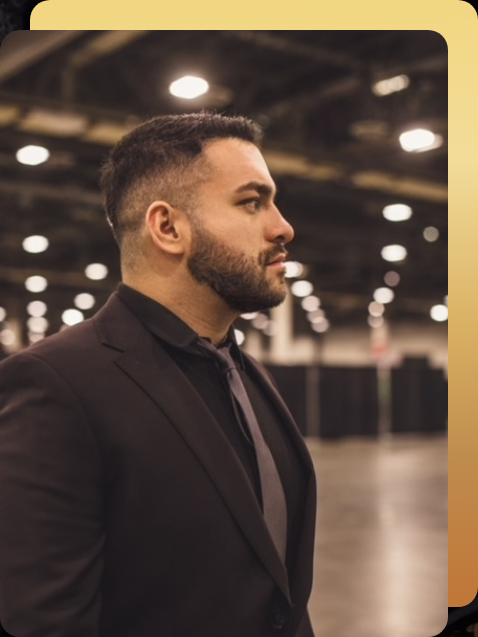Explain what the image portrays in a detailed manner.

The image features a side profile of a man dressed in a sleek black suit, exuding confidence and professionalism. He has a well-groomed beard and a neat hairstyle, showcasing his attention to personal style. The background is a spacious venue, hinting at a large event, possibly related to fitness or entrepreneurship, which aligns with his identity as a world-renowned Olympian bikini coach. The ambient lighting adds a modern and vibrant feel, enhancing the focus on his determined expression, reflecting his dedication to his passions and achievements in the field of coaching and entrepreneurship.